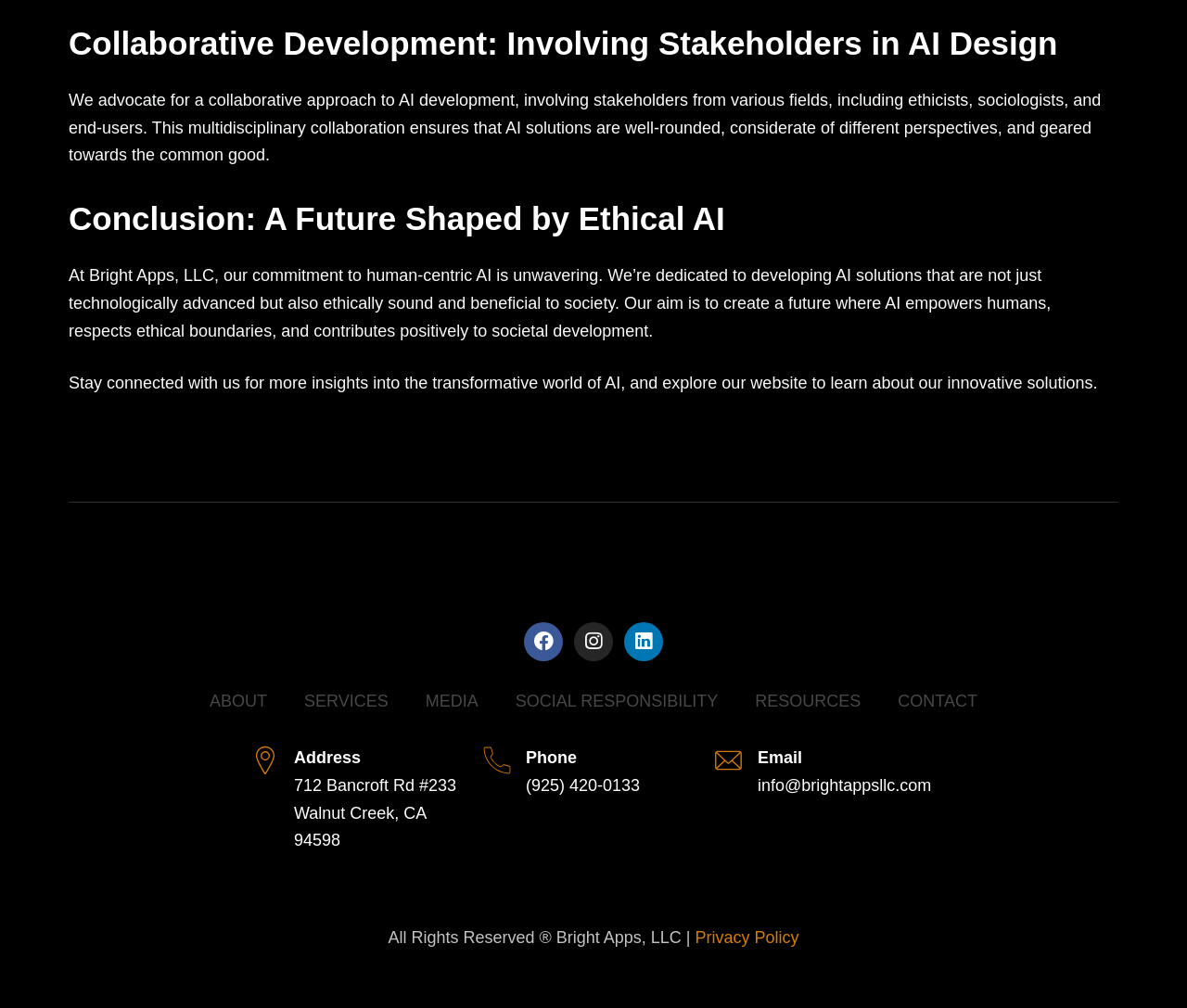What is the company's commitment? Examine the screenshot and reply using just one word or a brief phrase.

human-centric AI